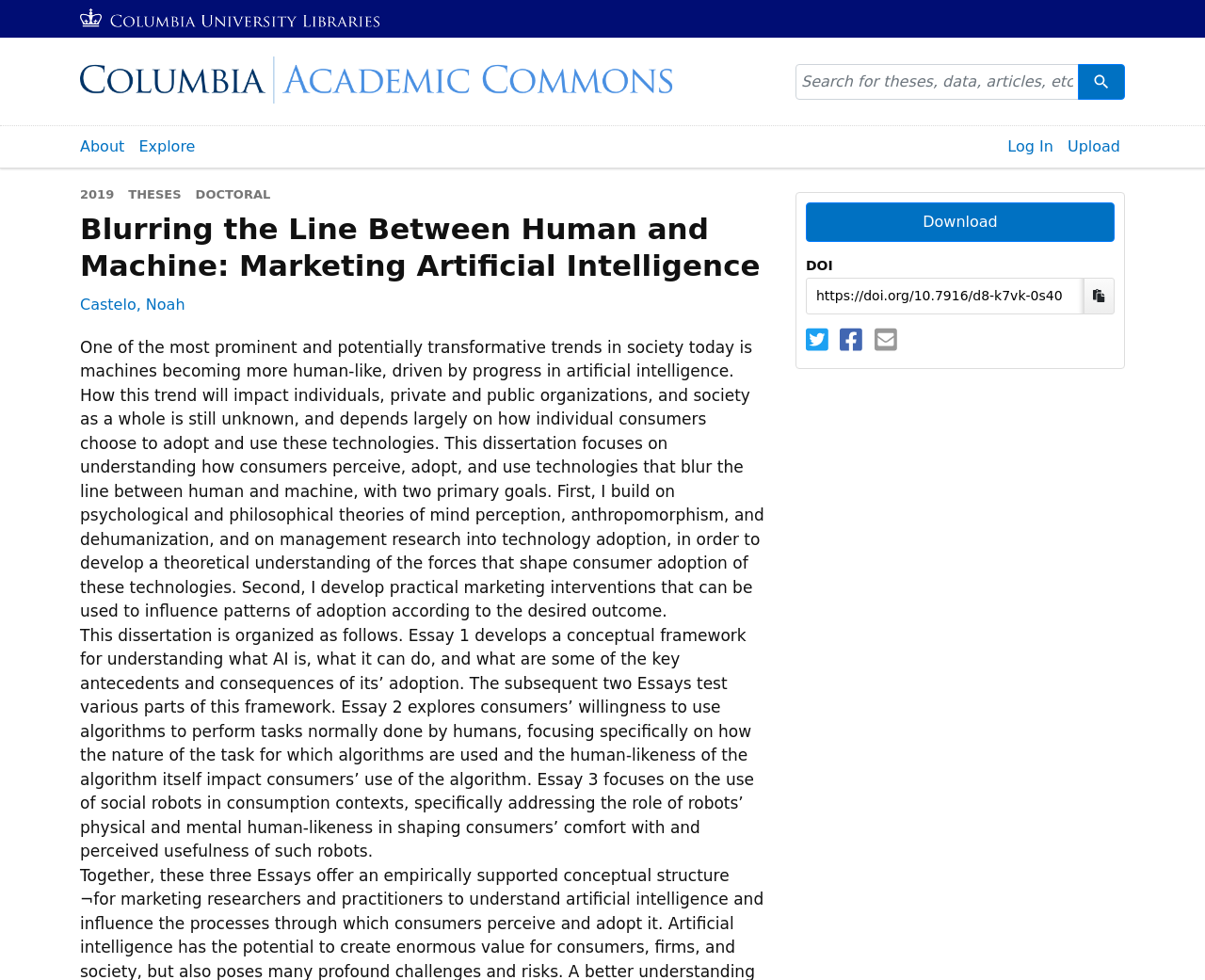Use a single word or phrase to answer the question:
What is the purpose of the button 'Copy DOI to clipboard'?

to copy DOI to clipboard